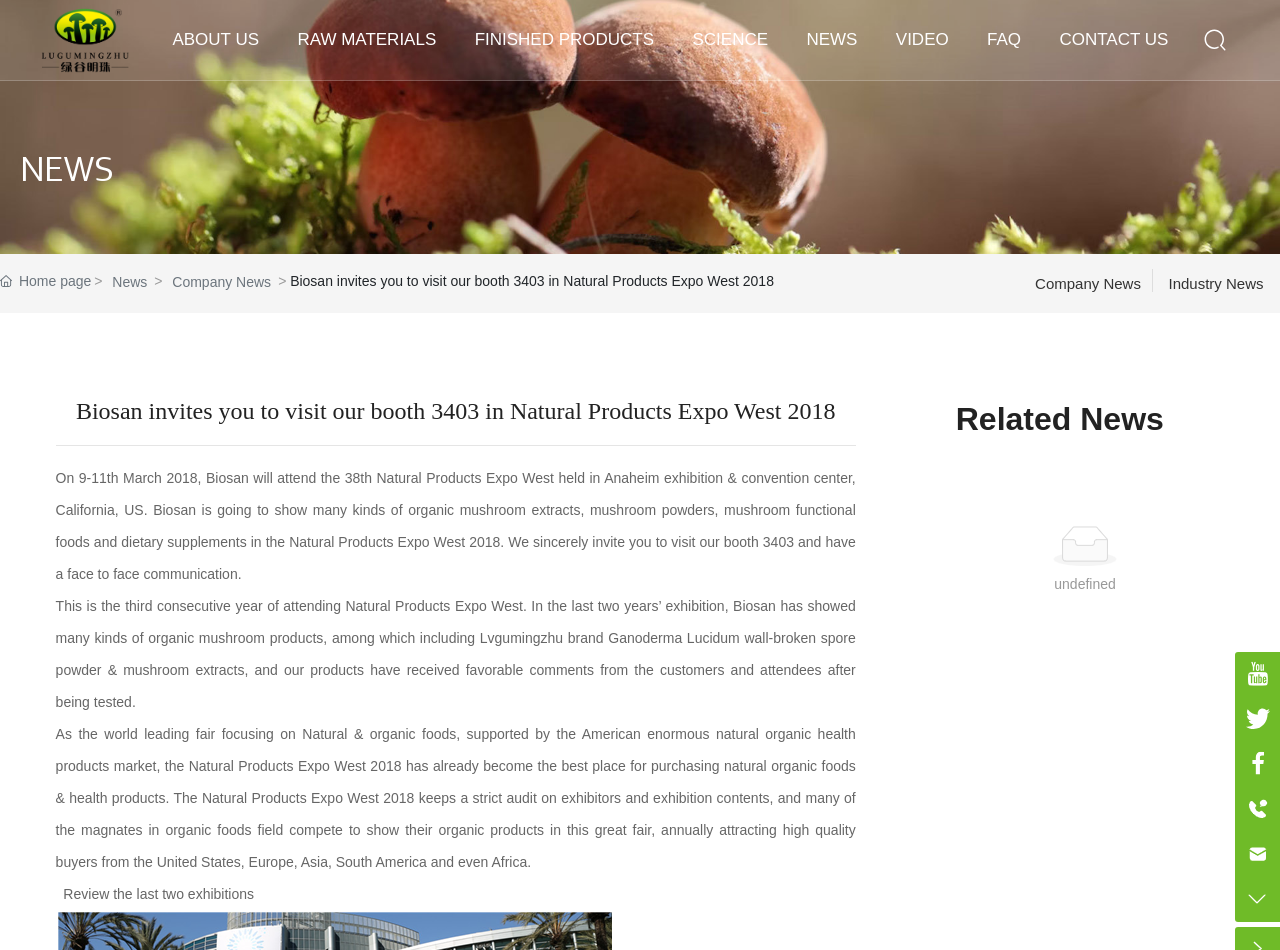What is the location of the Natural Products Expo West 2018?
Based on the image, provide a one-word or brief-phrase response.

Anaheim exhibition & convention center, California, US